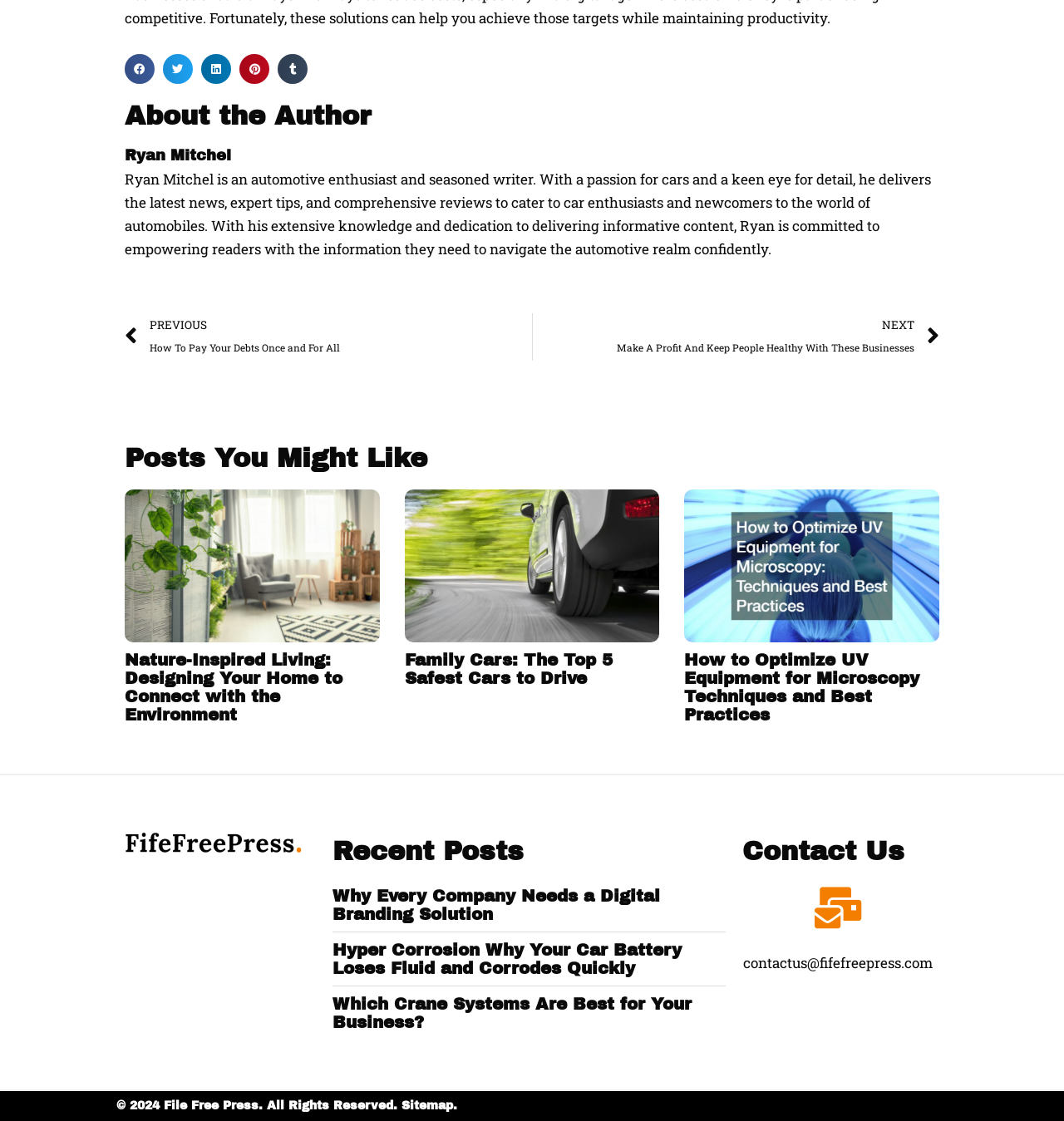Pinpoint the bounding box coordinates of the clickable area needed to execute the instruction: "View article about nature-inspired home design". The coordinates should be specified as four float numbers between 0 and 1, i.e., [left, top, right, bottom].

[0.117, 0.436, 0.357, 0.645]